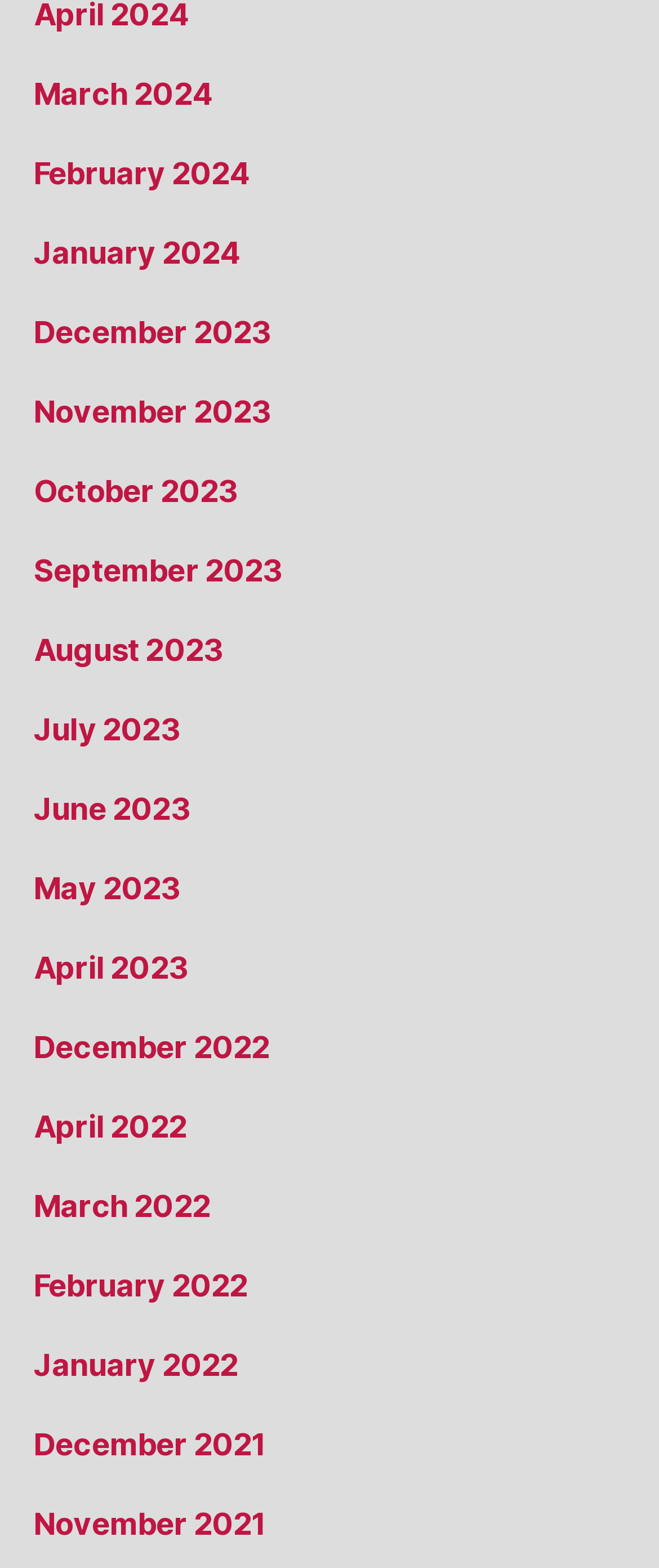Give a one-word or phrase response to the following question: How many months are listed in 2023?

12